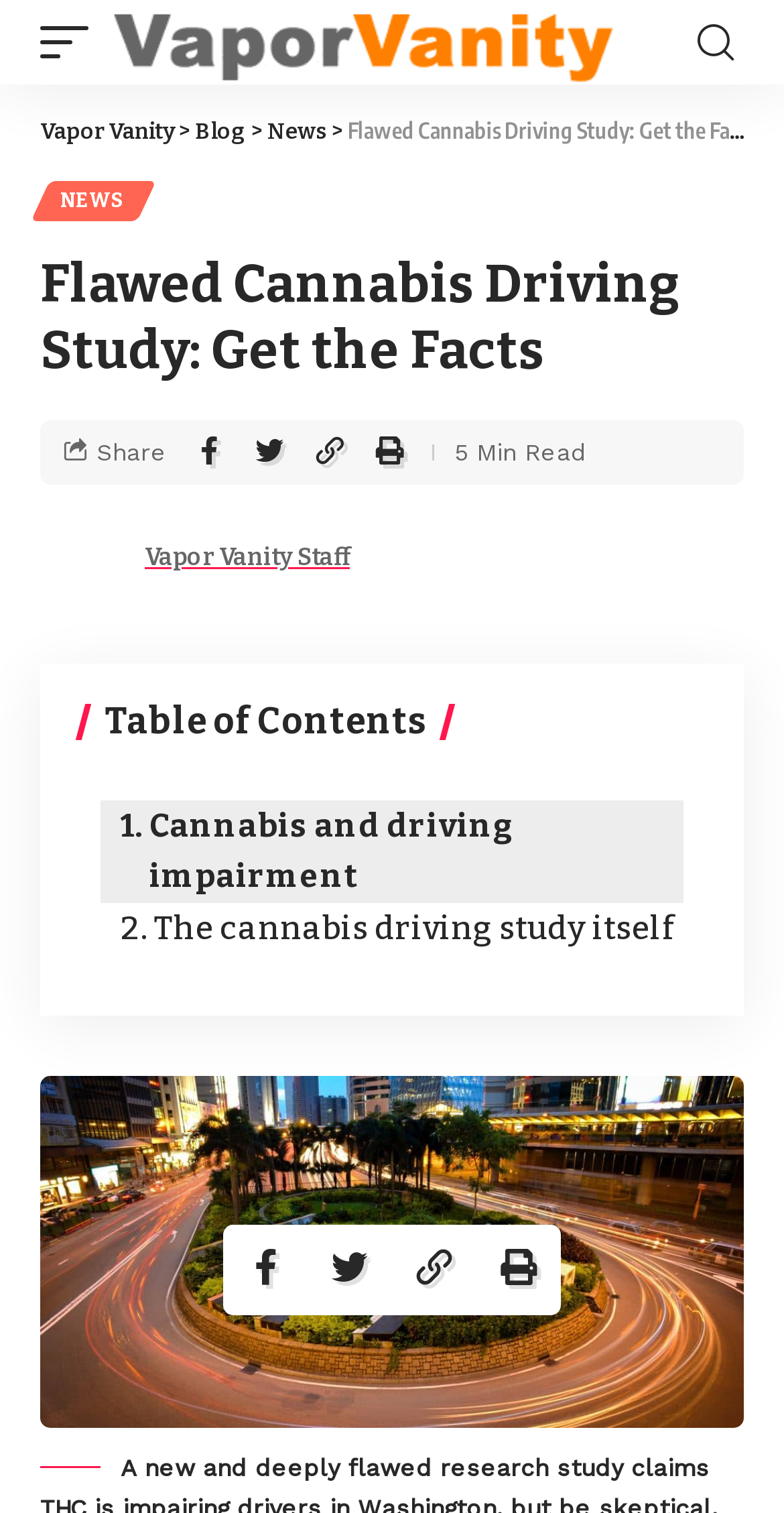Please find the bounding box coordinates (top-left x, top-left y, bottom-right x, bottom-right y) in the screenshot for the UI element described as follows: Vapor Vanity Staff

[0.185, 0.355, 0.446, 0.382]